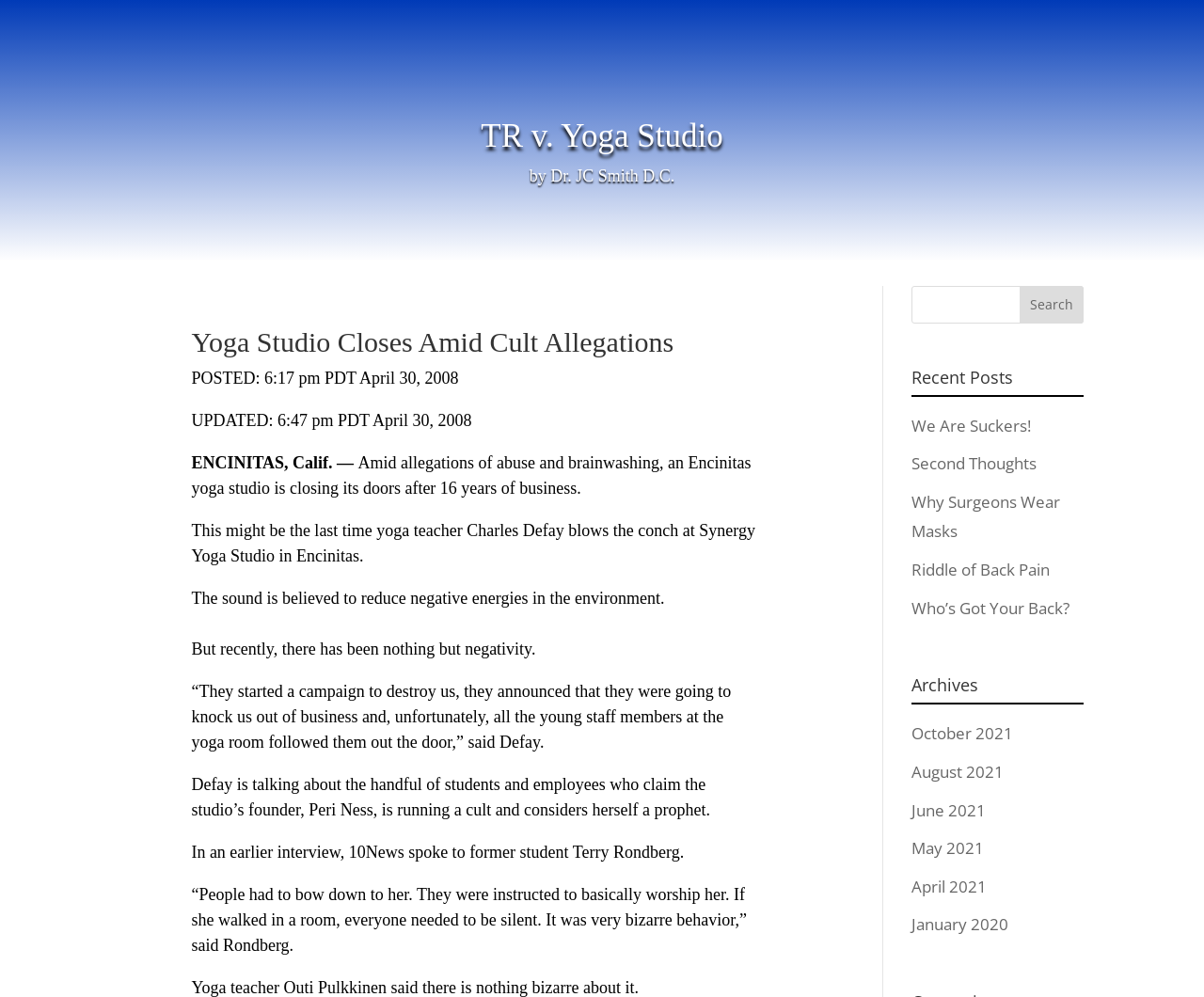Carefully examine the image and provide an in-depth answer to the question: Who is the founder of the yoga studio?

The article mentions that 'Defay is talking about the handful of students and employees who claim the studio’s founder, Peri Ness, is running a cult and considers herself a prophet.' which indicates that Peri Ness is the founder of the yoga studio.